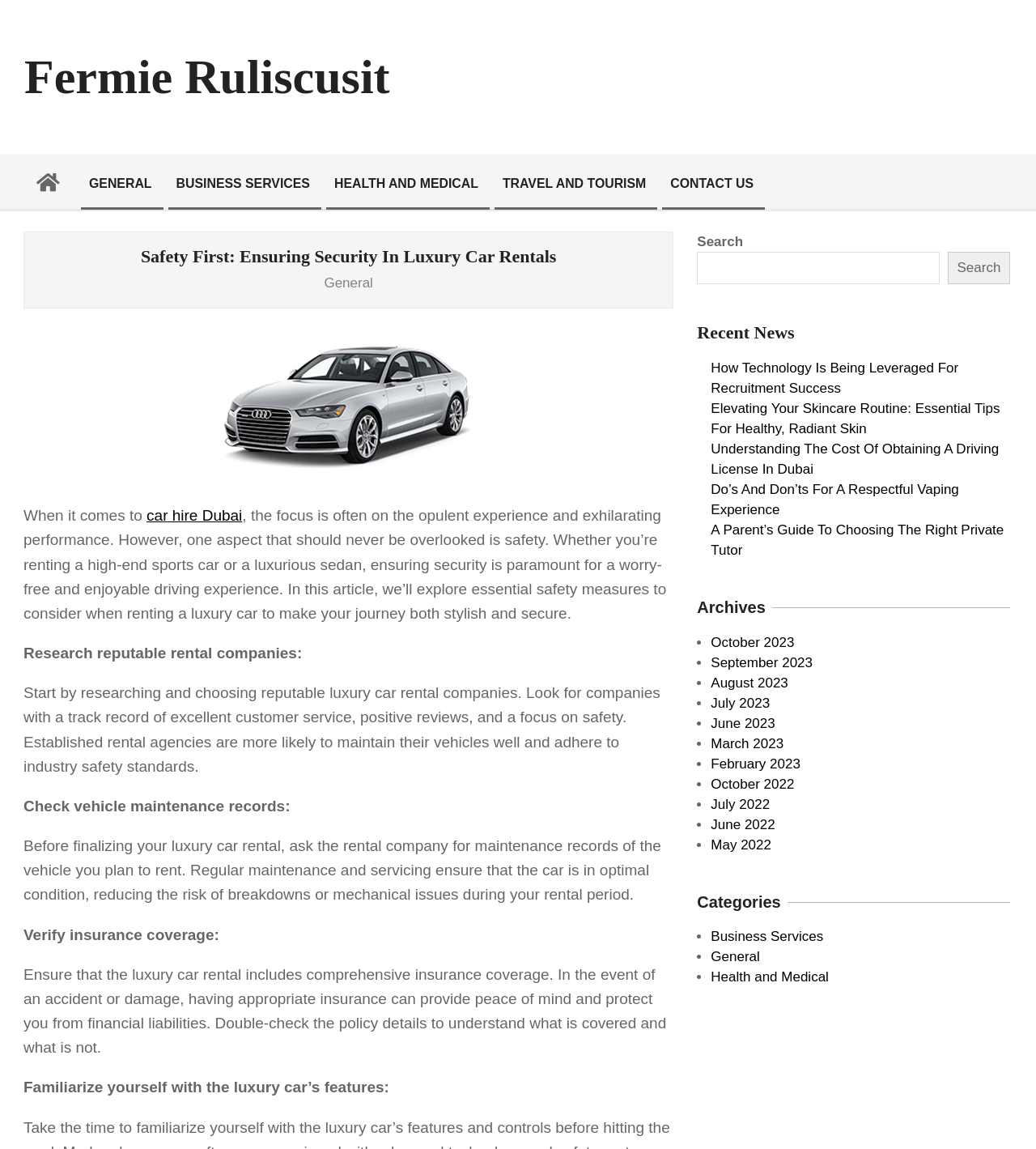Give a one-word or short phrase answer to the question: 
What is the topic of the first recent news article?

Technology in recruitment